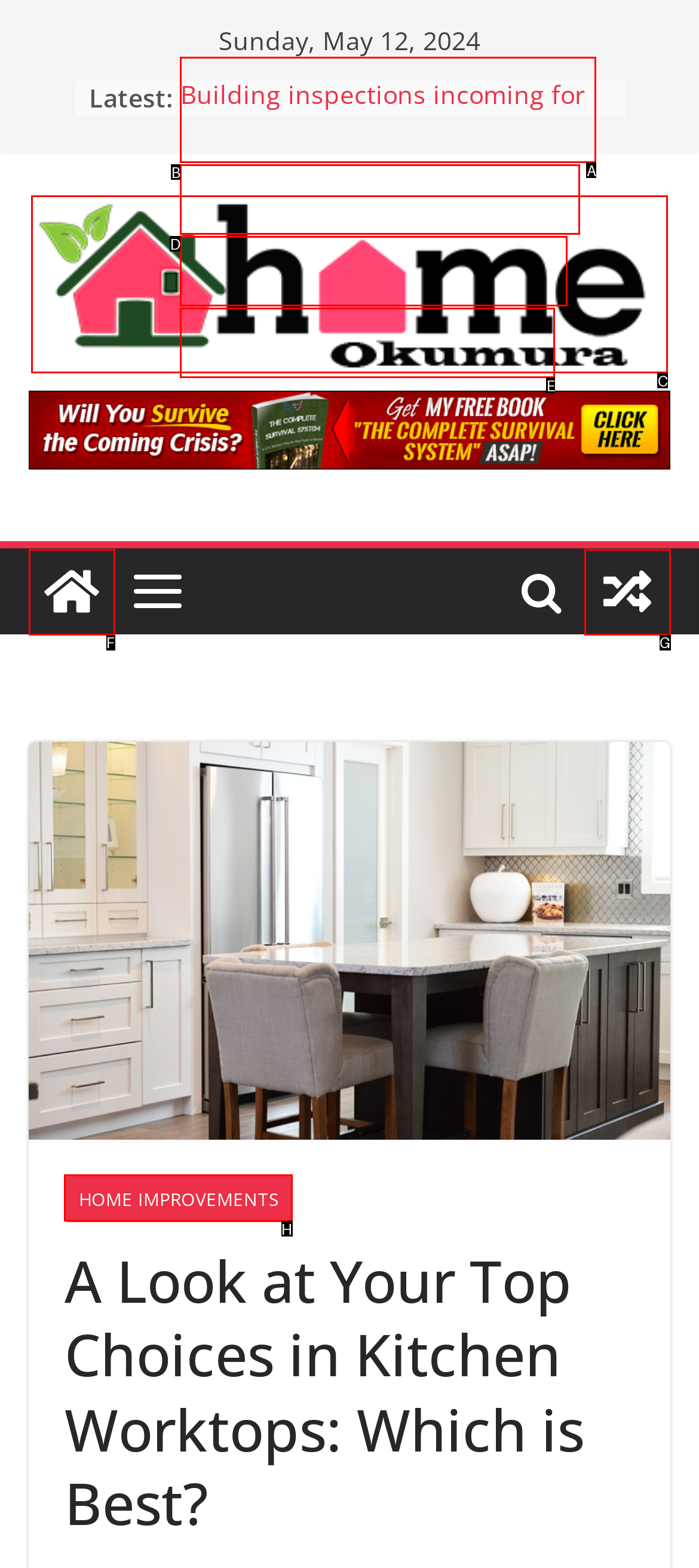Determine which element should be clicked for this task: Explore home improvements
Answer with the letter of the selected option.

H